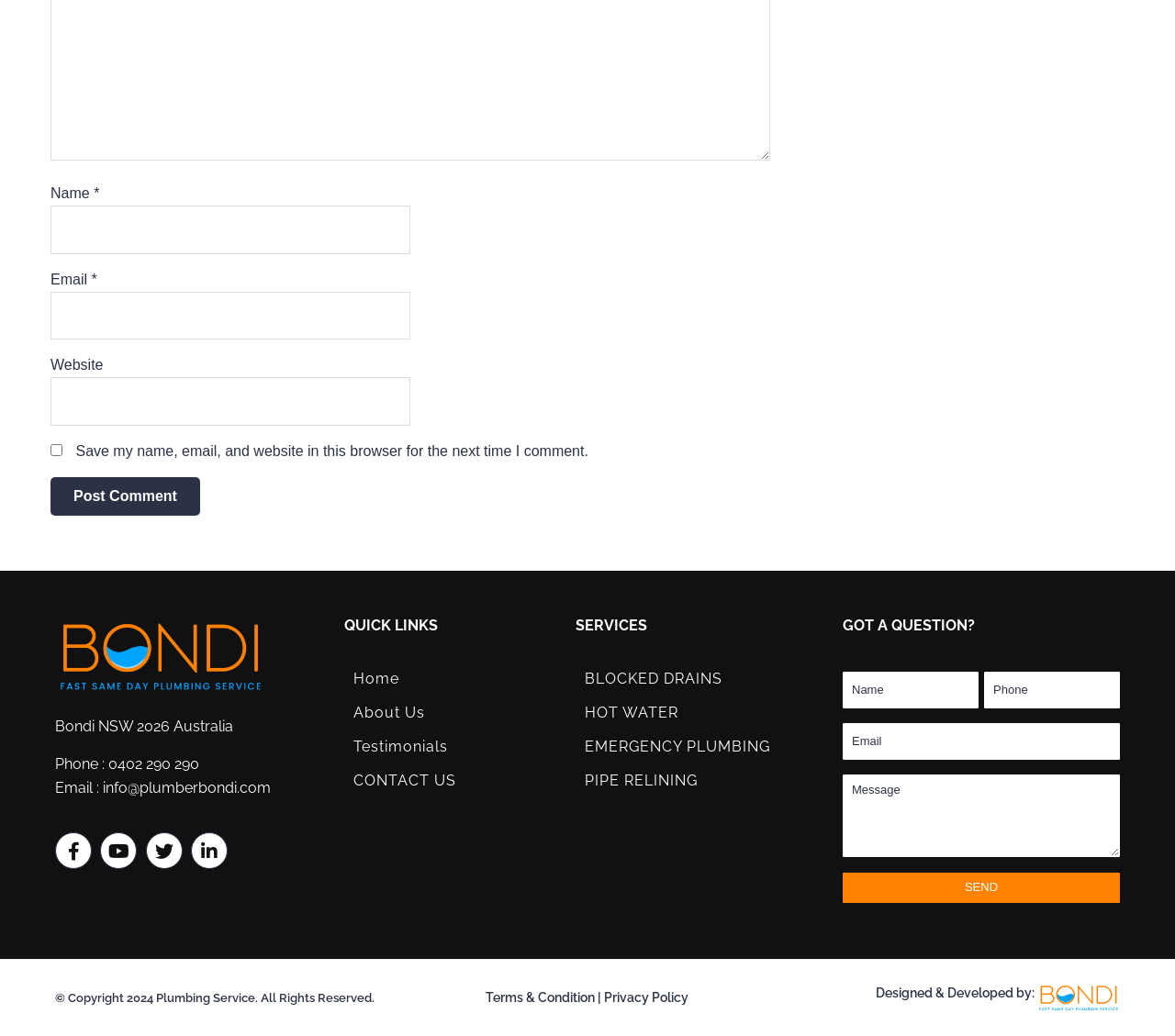Determine the bounding box coordinates for the area that needs to be clicked to fulfill this task: "Visit the website". The coordinates must be given as four float numbers between 0 and 1, i.e., [left, top, right, bottom].

[0.043, 0.364, 0.349, 0.411]